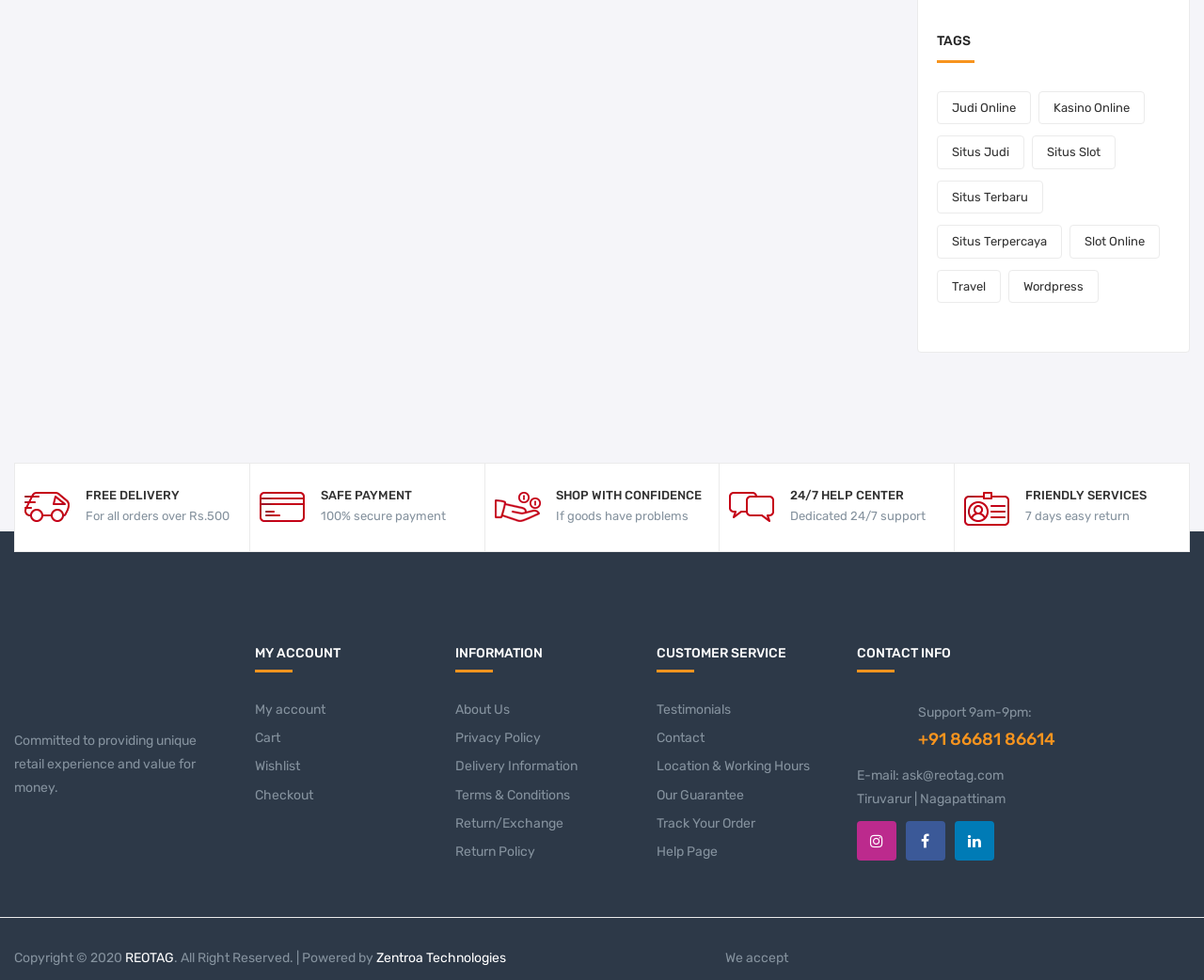What is the email address for customer support?
Based on the image, answer the question in a detailed manner.

The email address for customer support is provided in the 'CONTACT INFO' section as 'ask@reotag.com'.